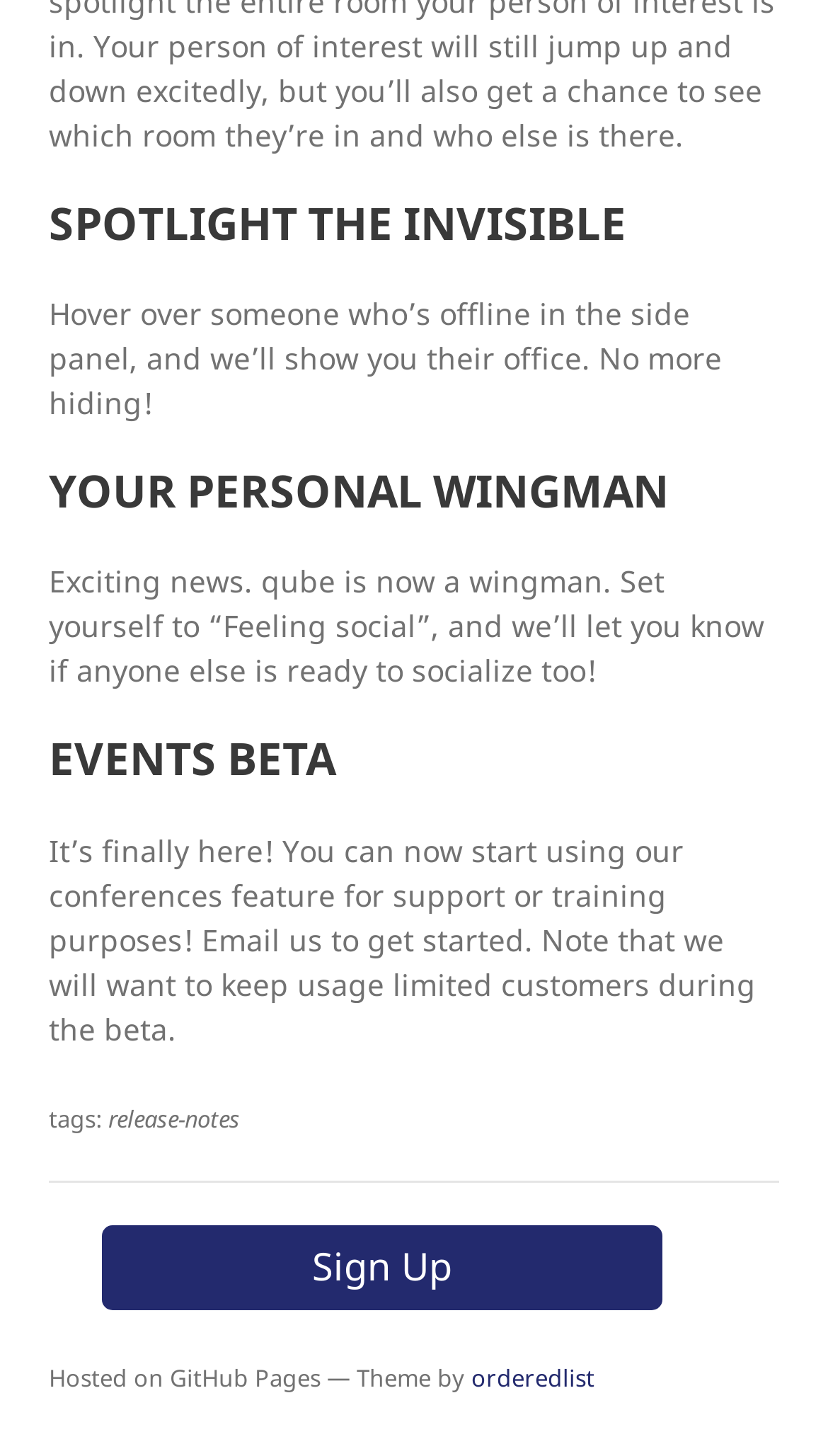Where is the website hosted?
Deliver a detailed and extensive answer to the question.

The webpage mentions that it is 'Hosted on GitHub Pages' at the bottom of the page.